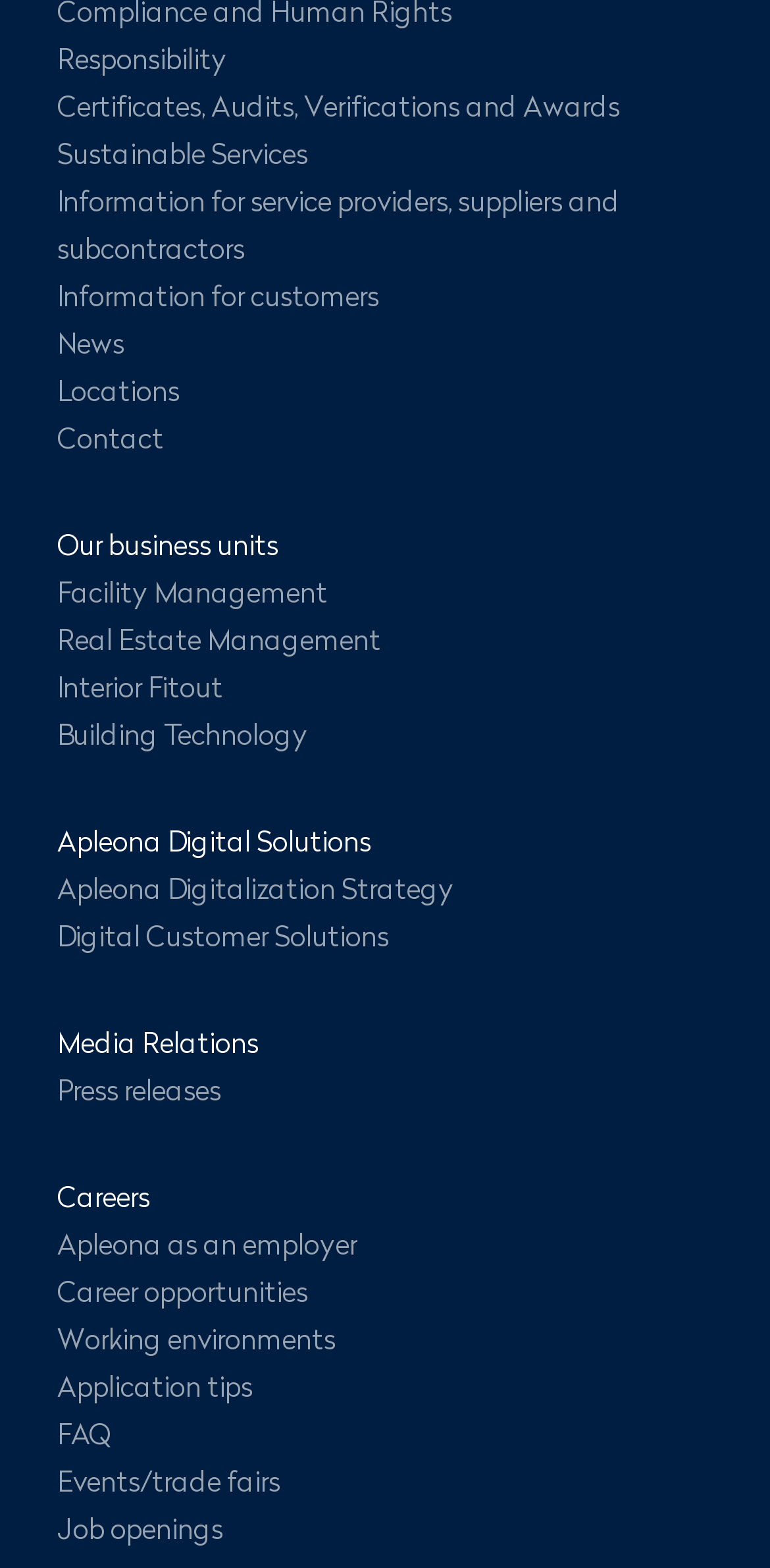Find the bounding box coordinates of the UI element according to this description: "Locations".

[0.074, 0.239, 0.233, 0.261]